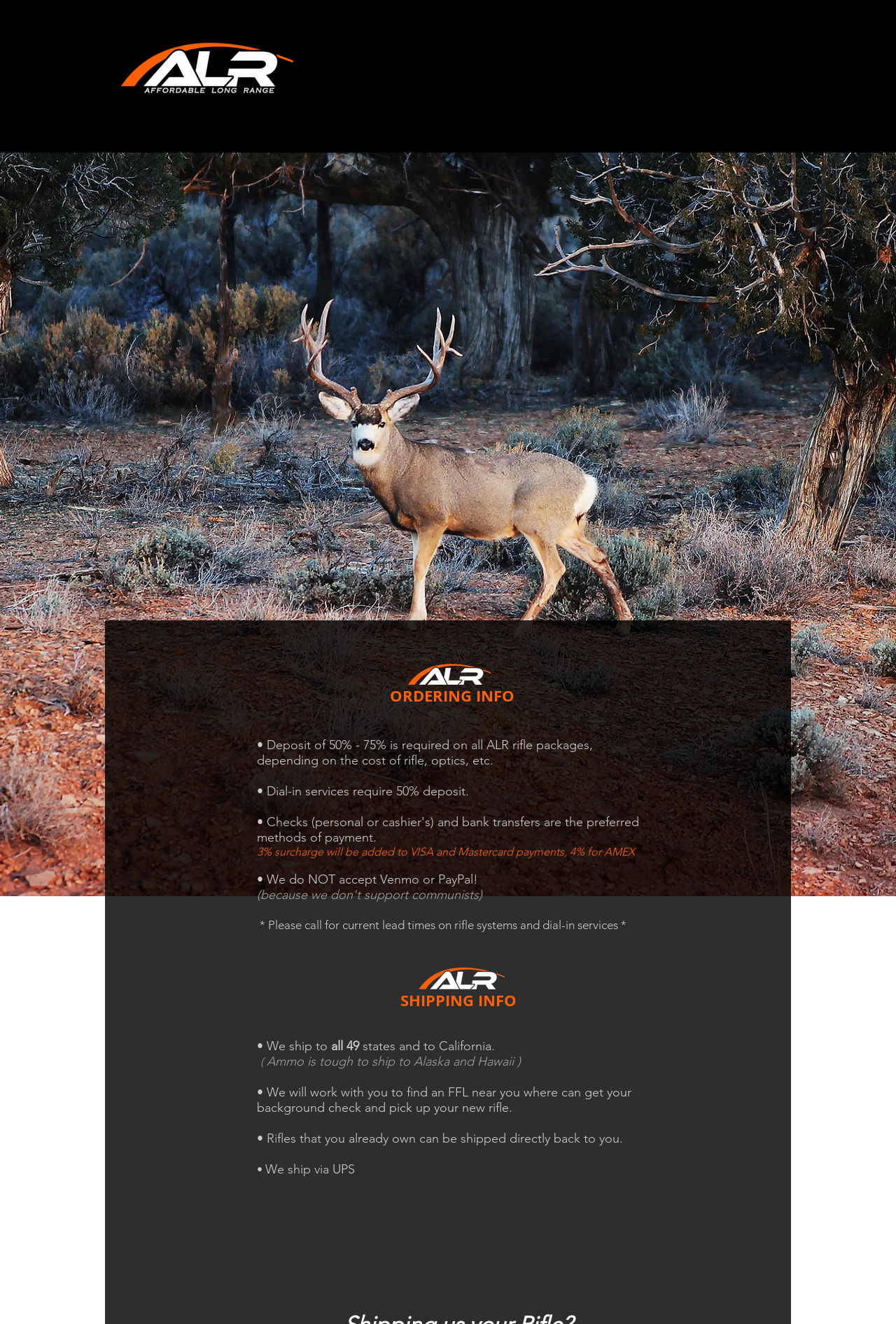Using the information in the image, give a detailed answer to the following question: What payment methods are not accepted?

The webpage explicitly states under the 'ORDERING INFO' section that 'We do NOT accept Venmo or PayPal!'